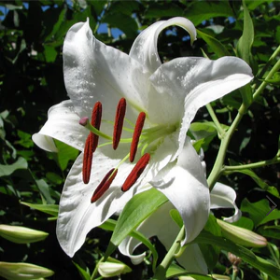What is the lily often admired for?
Using the image as a reference, give a one-word or short phrase answer.

Fragrance and suitability as a cut flower